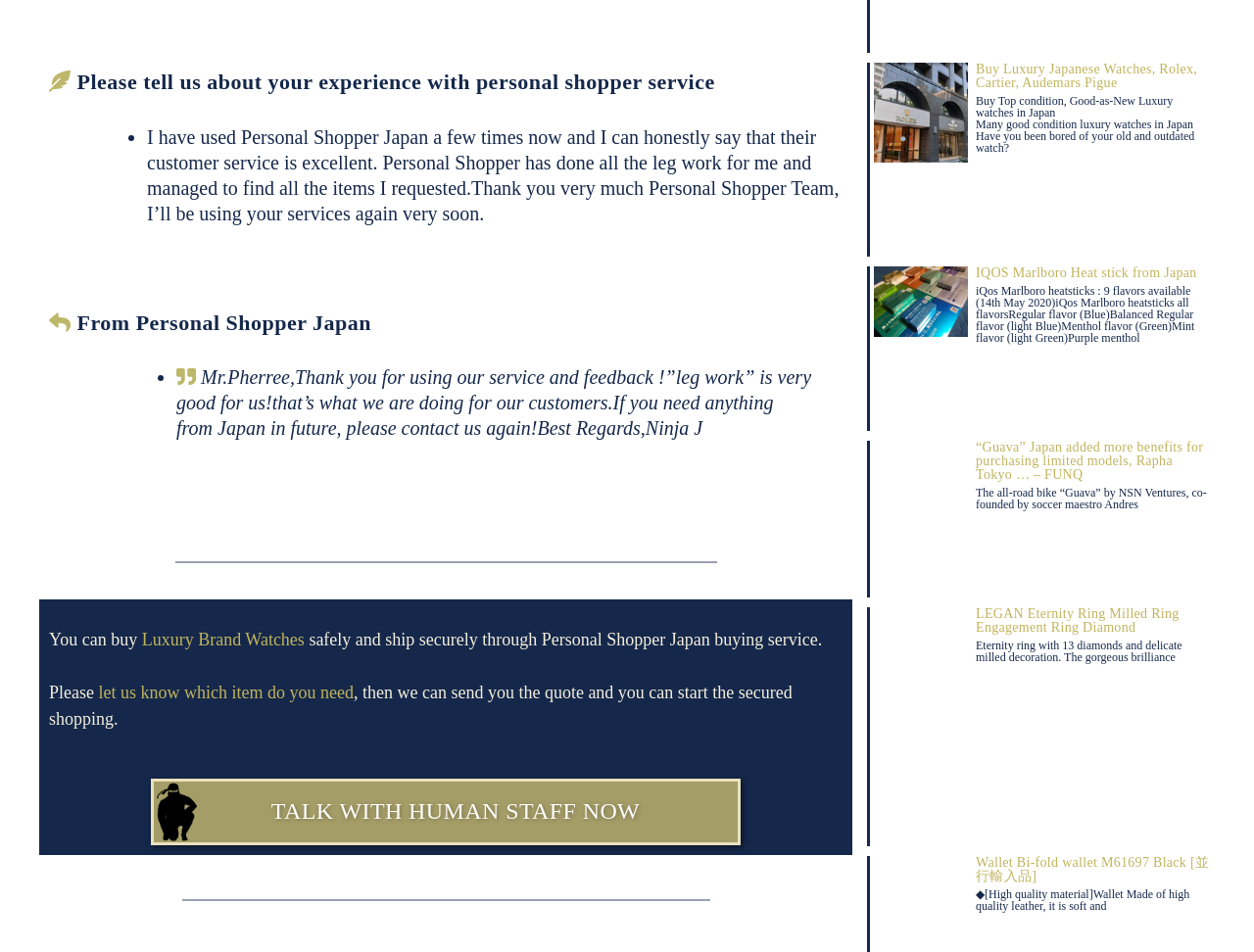What type of products can be bought through this service?
Please answer the question with a single word or phrase, referencing the image.

Luxury watches and more